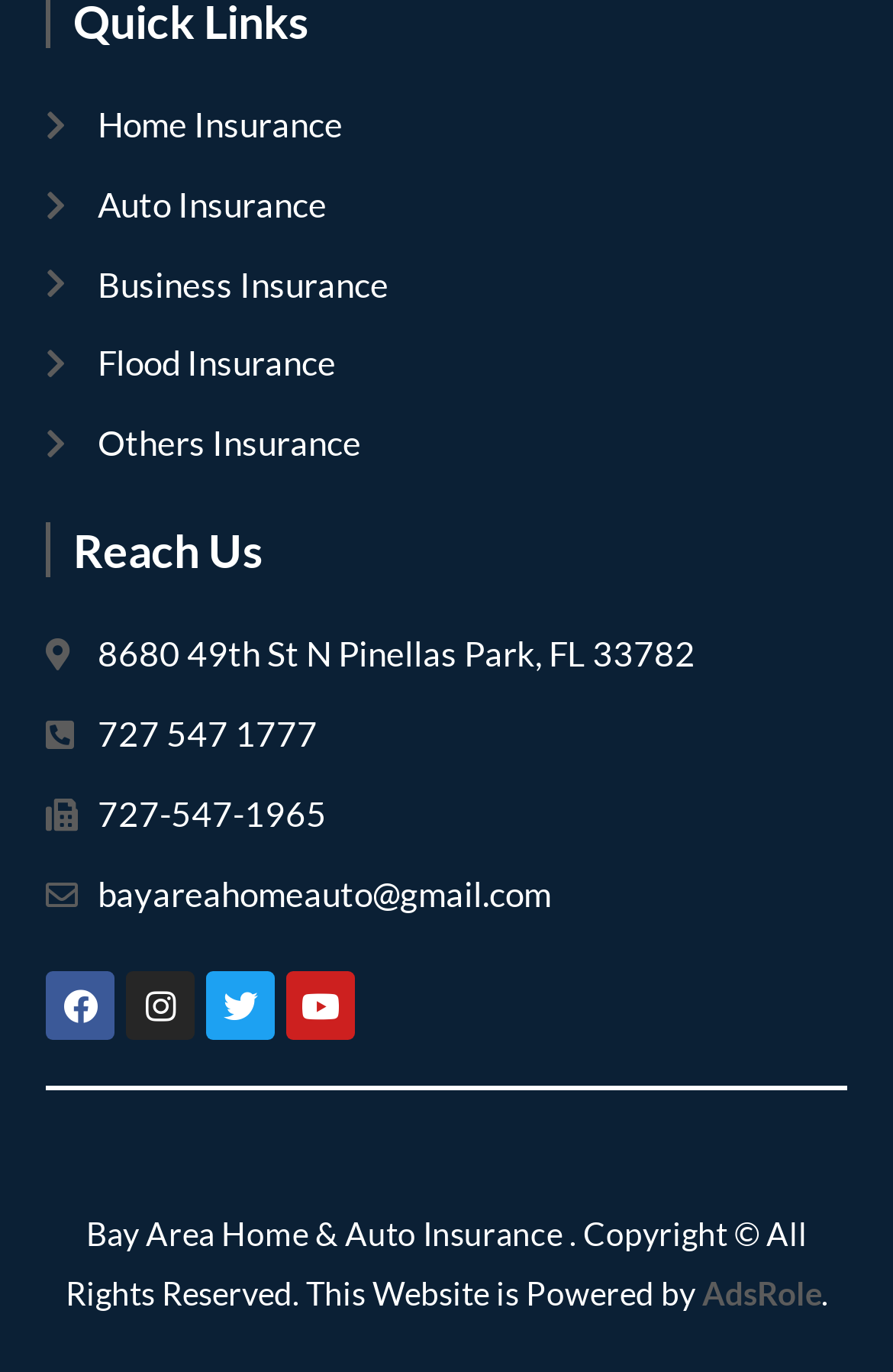Identify the bounding box for the given UI element using the description provided. Coordinates should be in the format (top-left x, top-left y, bottom-right x, bottom-right y) and must be between 0 and 1. Here is the description: AdsRole

[0.786, 0.929, 0.919, 0.957]